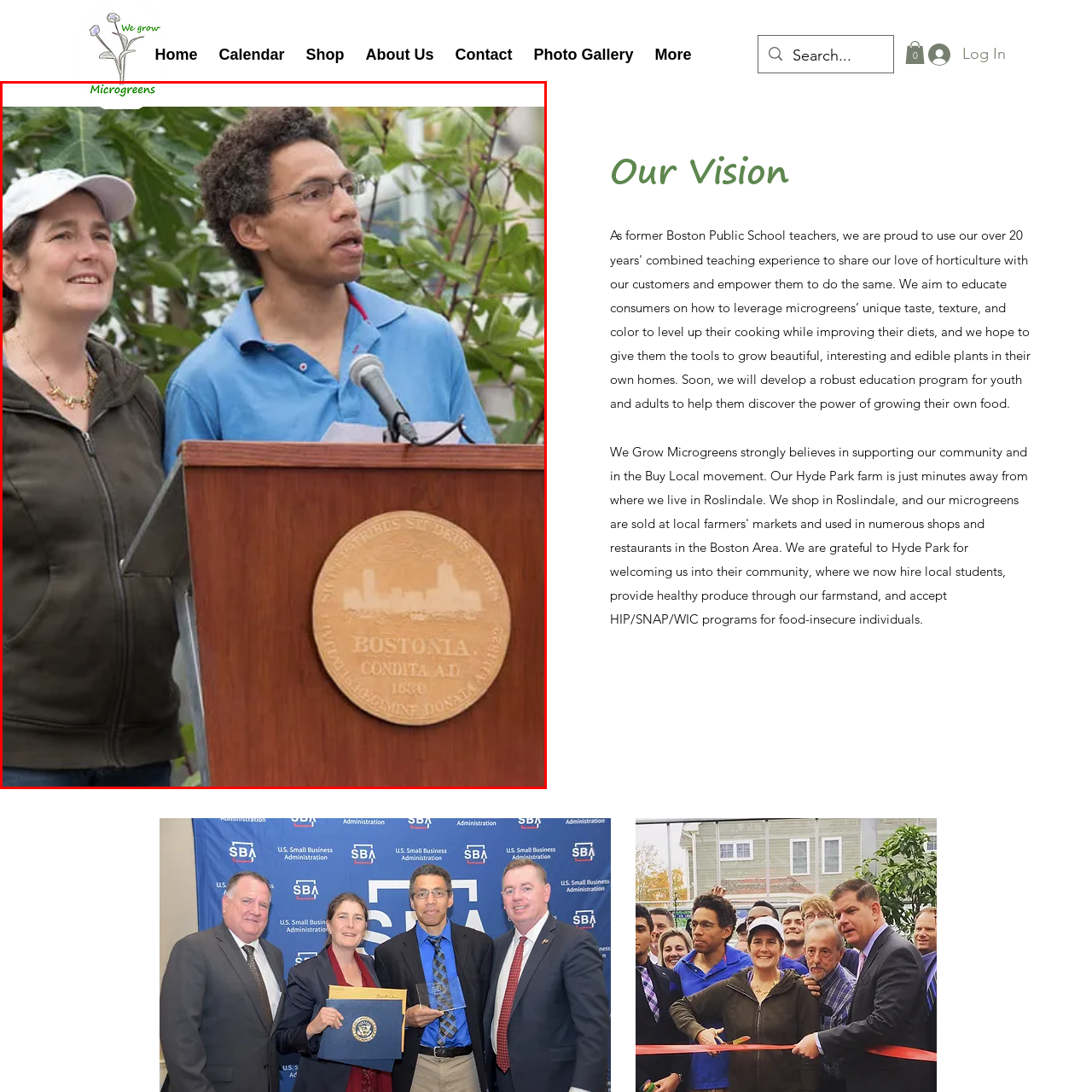Consider the image within the red frame and reply with a brief answer: What is the likely purpose of the event?

Celebrate local agriculture or sustainability